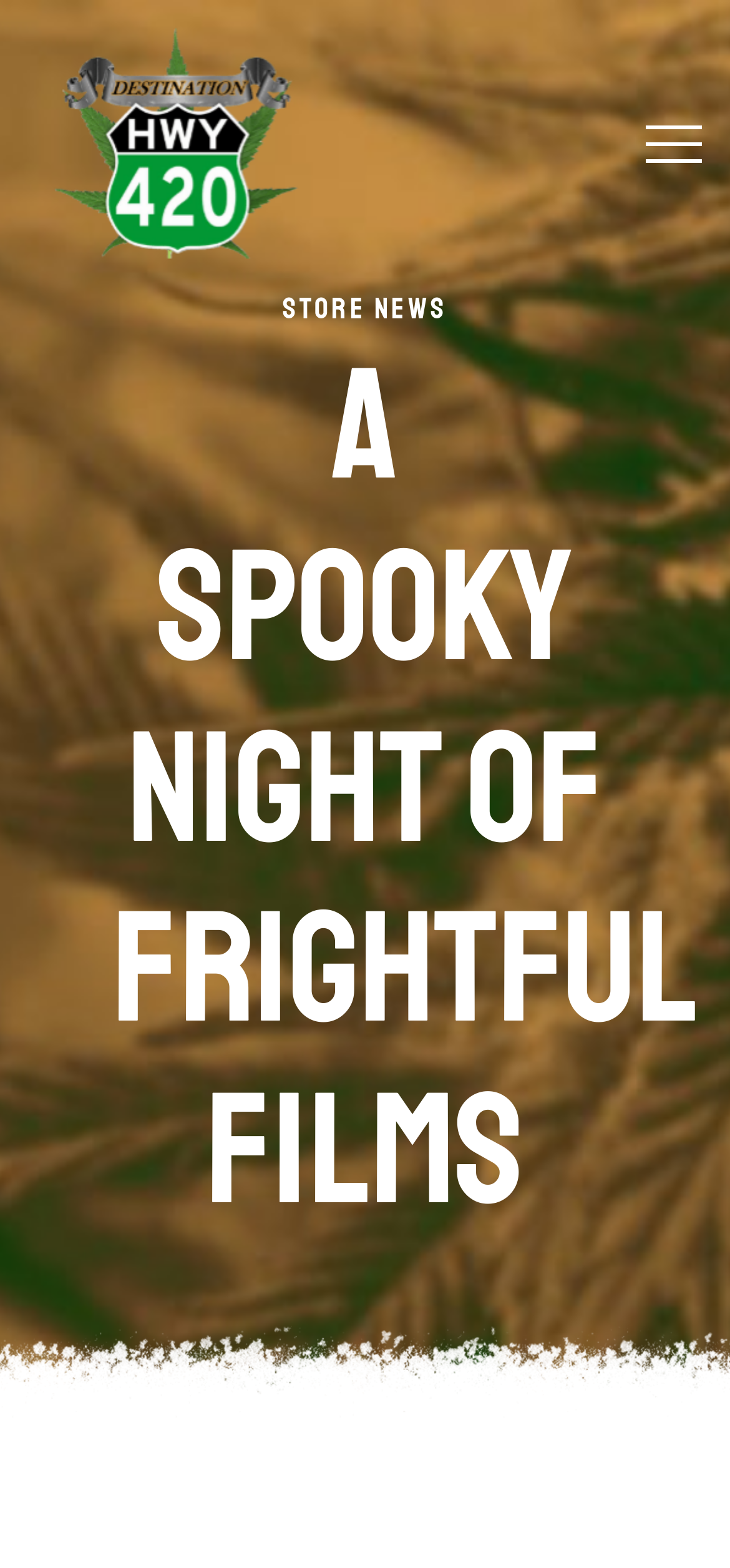Extract the bounding box coordinates of the UI element described by: "Menu". The coordinates should include four float numbers ranging from 0 to 1, e.g., [left, top, right, bottom].

[0.885, 0.074, 0.962, 0.109]